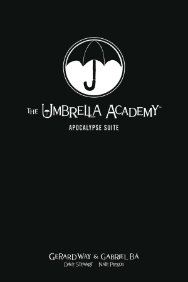Where are the authors' names displayed on the cover?
We need a detailed and exhaustive answer to the question. Please elaborate.

The authors' names, Gerard Way and Gabriel Bá, are displayed at the bottom of the cover, as mentioned in the caption, emphasizing their contribution to the critically acclaimed comic series.